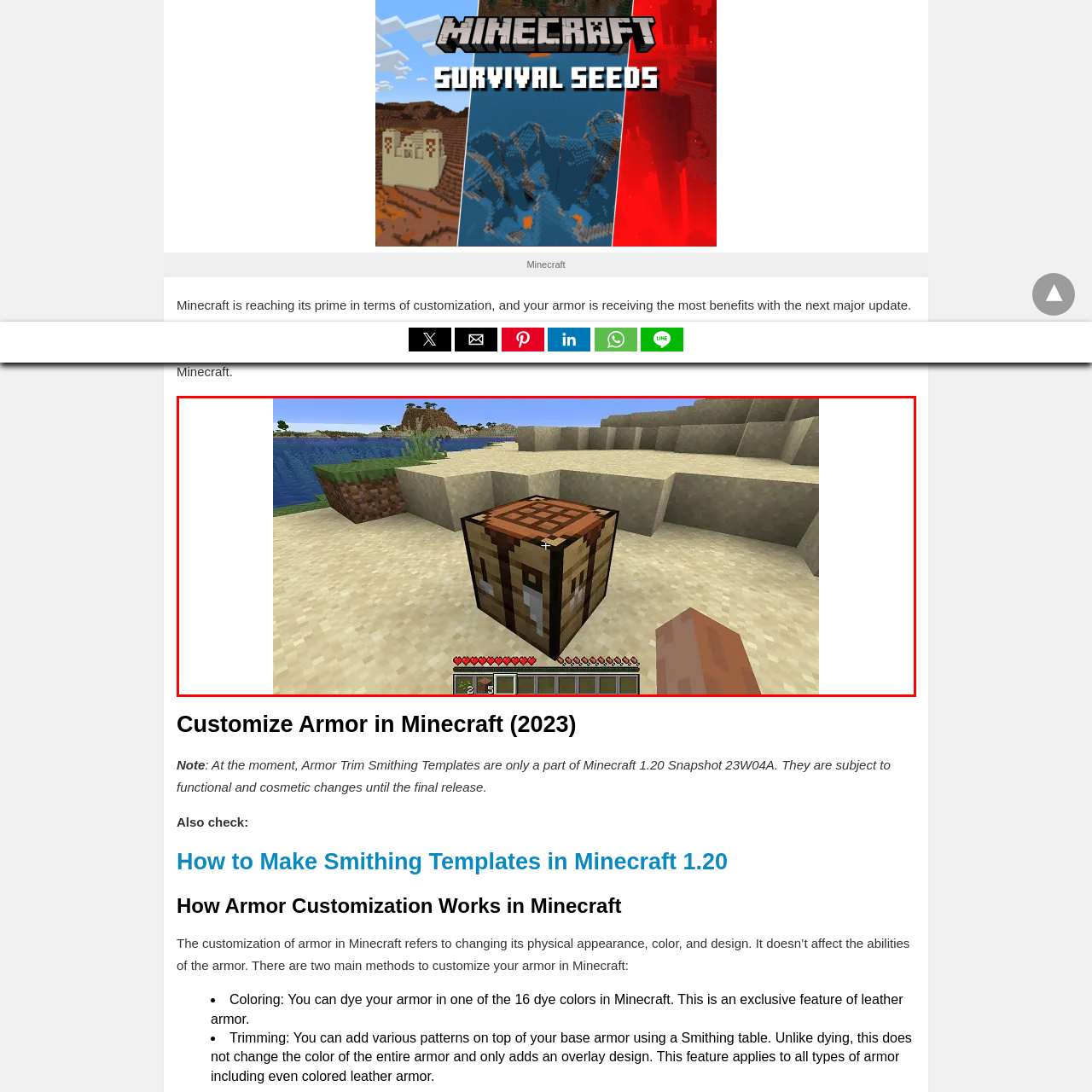Direct your attention to the image within the red boundary, What is displayed above the crafting interface?
 Respond with a single word or phrase.

Health and resource bar